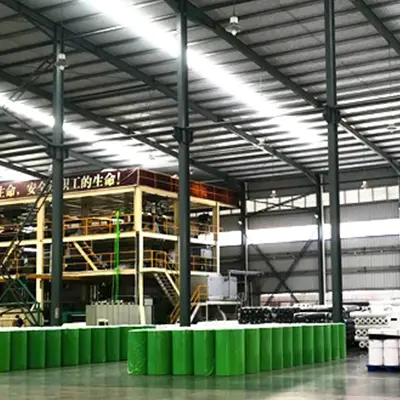What type of lights are used in the factory?
Respond to the question with a well-detailed and thorough answer.

The atmosphere of the factory is well-lit, and upon closer inspection, it can be seen that the lighting is provided by overhead fluorescent lights, which are commonly used in industrial settings.